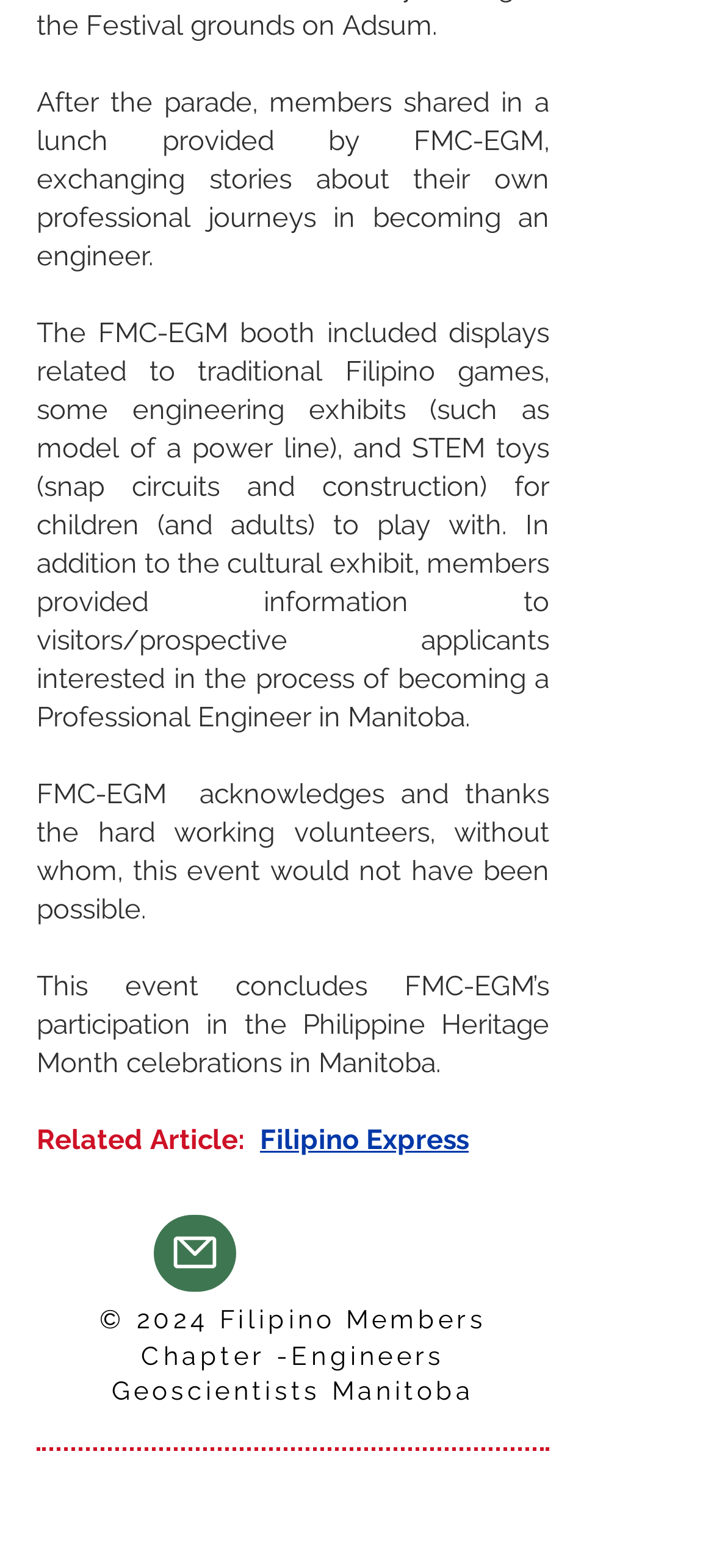Using the provided element description: "Filipino Express", identify the bounding box coordinates. The coordinates should be four floats between 0 and 1 in the order [left, top, right, bottom].

[0.364, 0.716, 0.656, 0.737]